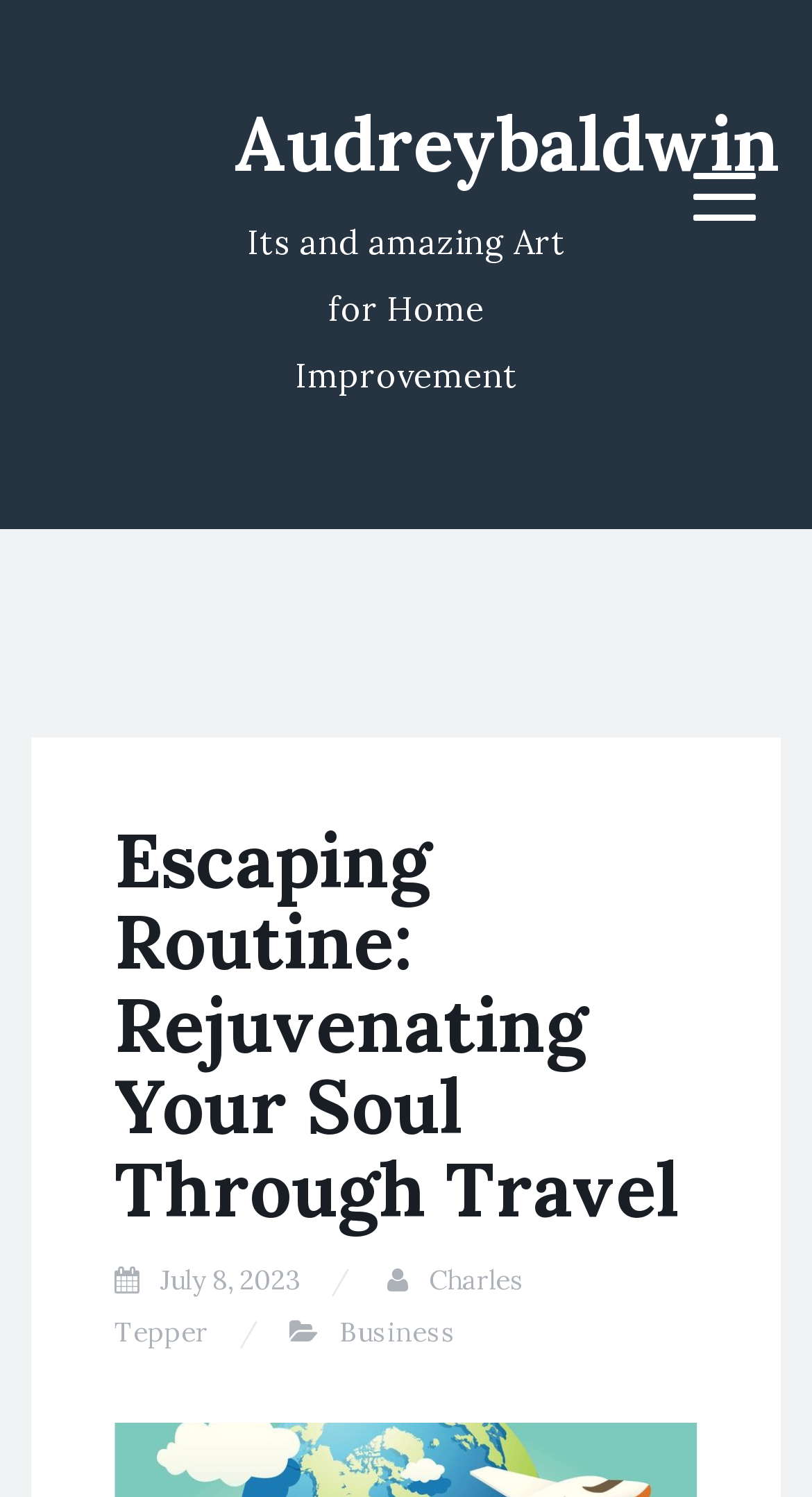Offer an in-depth caption of the entire webpage.

The webpage is about travel and rejuvenation, with a focus on escaping routine. At the top left, there is a heading with the name "Audreybaldwin", which is also a link. Below this, there is a static text that reads "Its and amazing Art for Home Improvement". 

On the top right, there is a button labeled "Menu" that is not expanded. When expanded, it controls a primary menu that contains several links. The primary menu is located at the center of the page, with a heading that repeats the title "Escaping Routine: Rejuvenating Your Soul Through Travel". 

Below the heading, there are three links: "July 8, 2023" with a time element, "Charles Tepper", and "Business". The "July 8, 2023" link is positioned above the other two links, with "Charles Tepper" to its left and "Business" to its right.